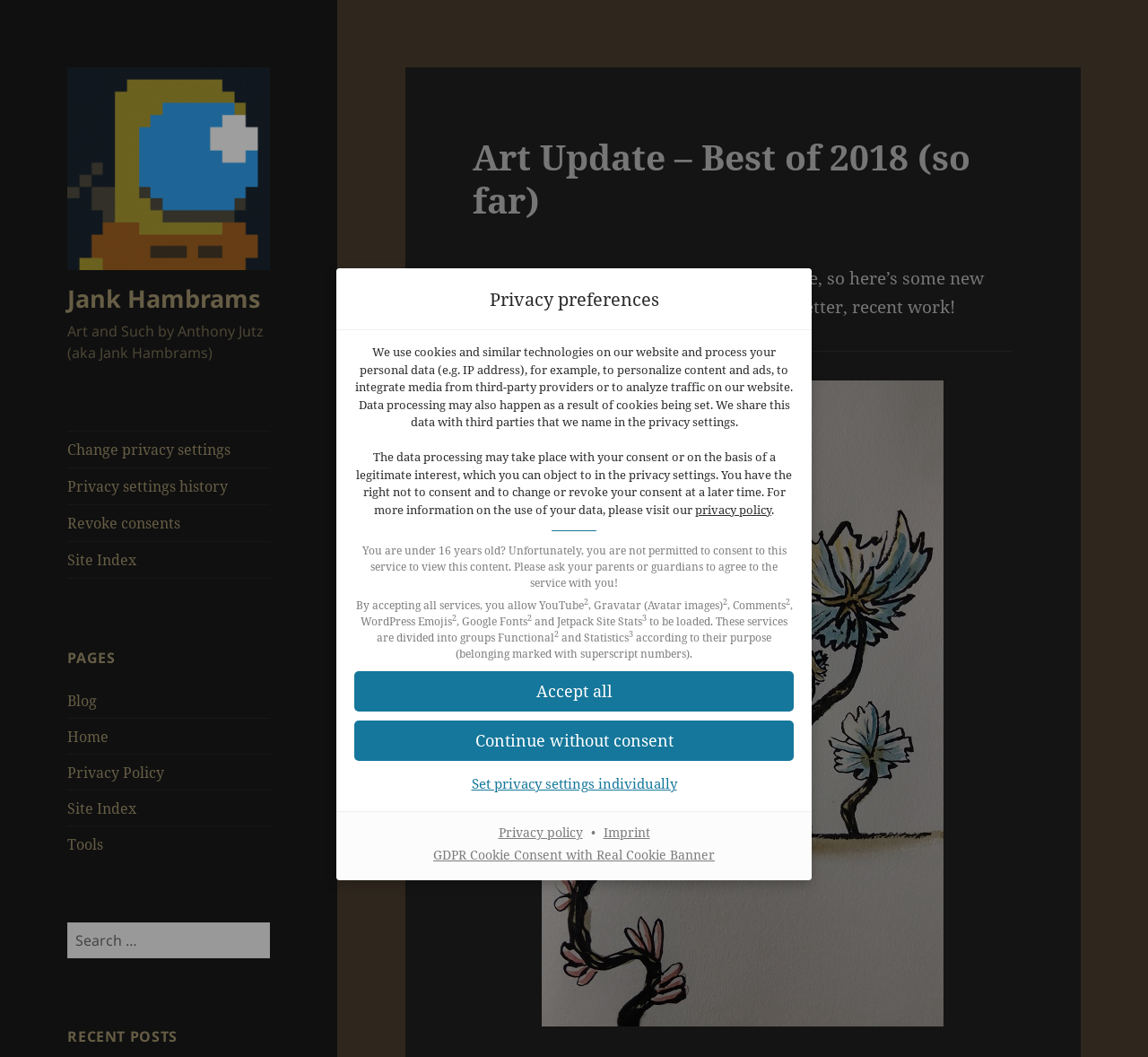What is the purpose of the cookies and similar technologies?
Offer a detailed and exhaustive answer to the question.

According to the webpage, the cookies and similar technologies are used to personalize content and ads, integrate media from third-party providers, and analyze traffic on the website.